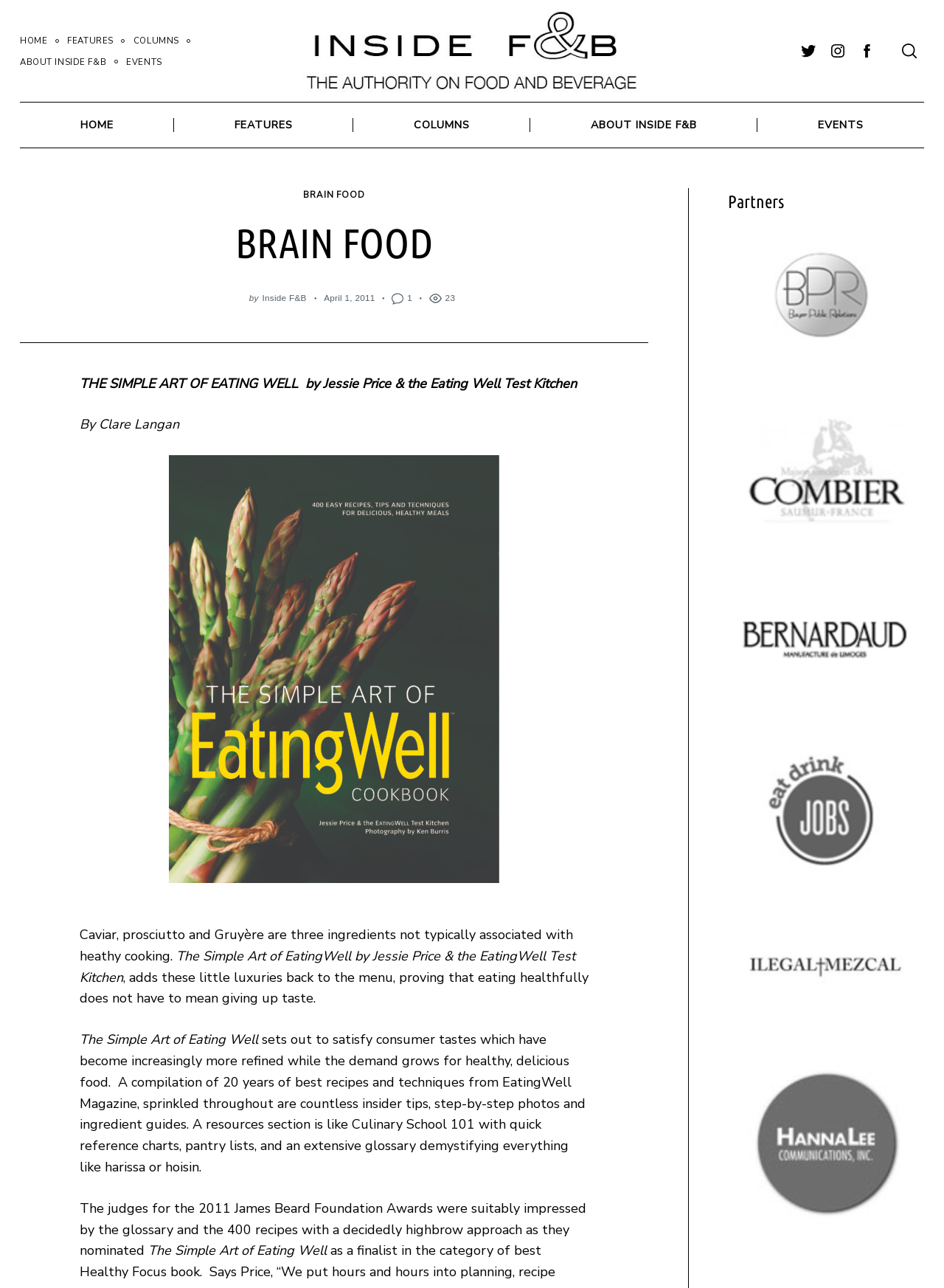How many links are there in the main menu?
Using the information from the image, answer the question thoroughly.

I counted the links in the main menu by looking at the navigation element 'Main Menu' and its child links, which are 'HOME', 'FEATURES', 'COLUMNS', 'Brain Food', 'Don’t Miss', 'Eat Here Now', and 'PPX'.